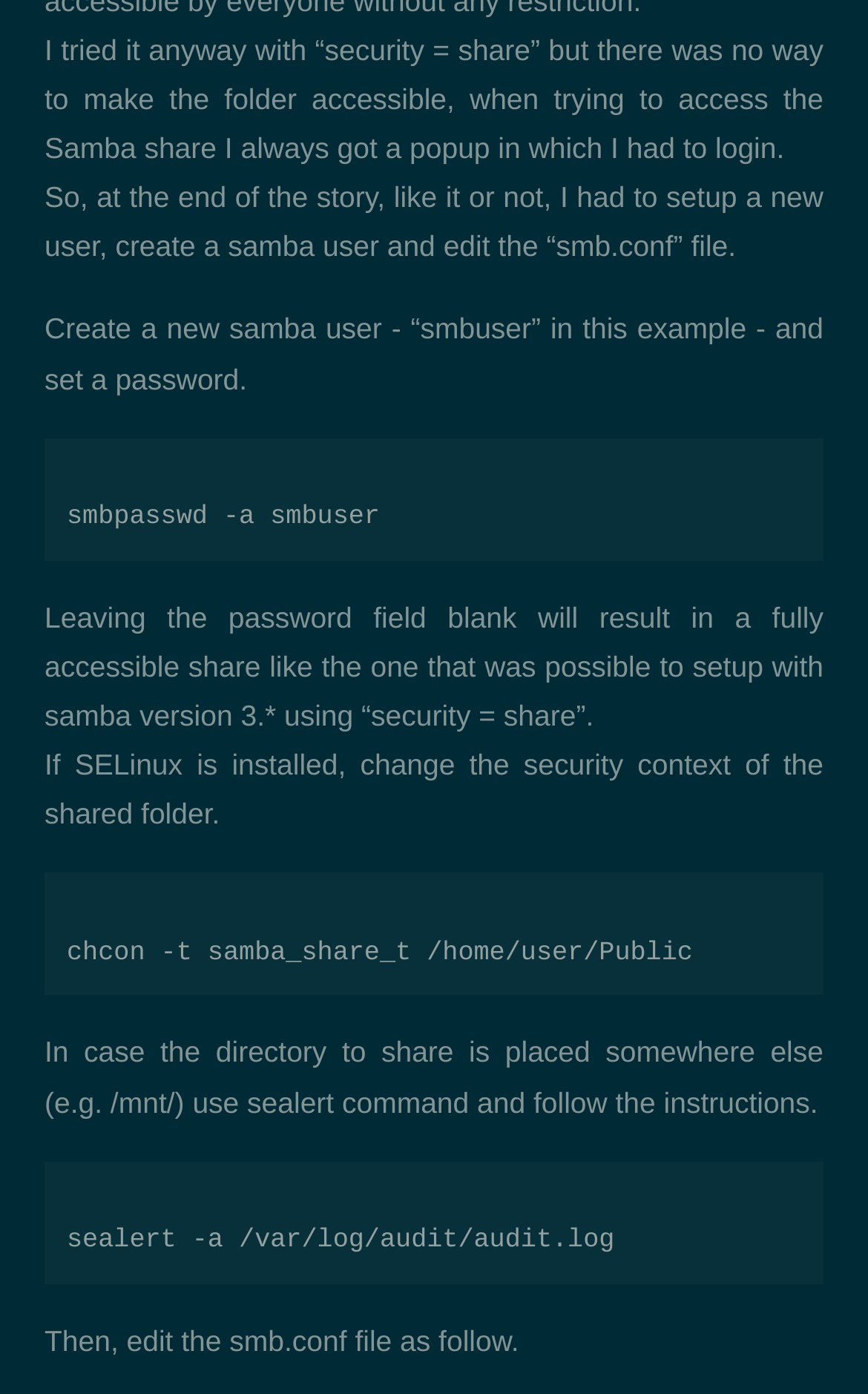Answer the question below using just one word or a short phrase: 
What file needs to be edited at the end?

smb.conf file